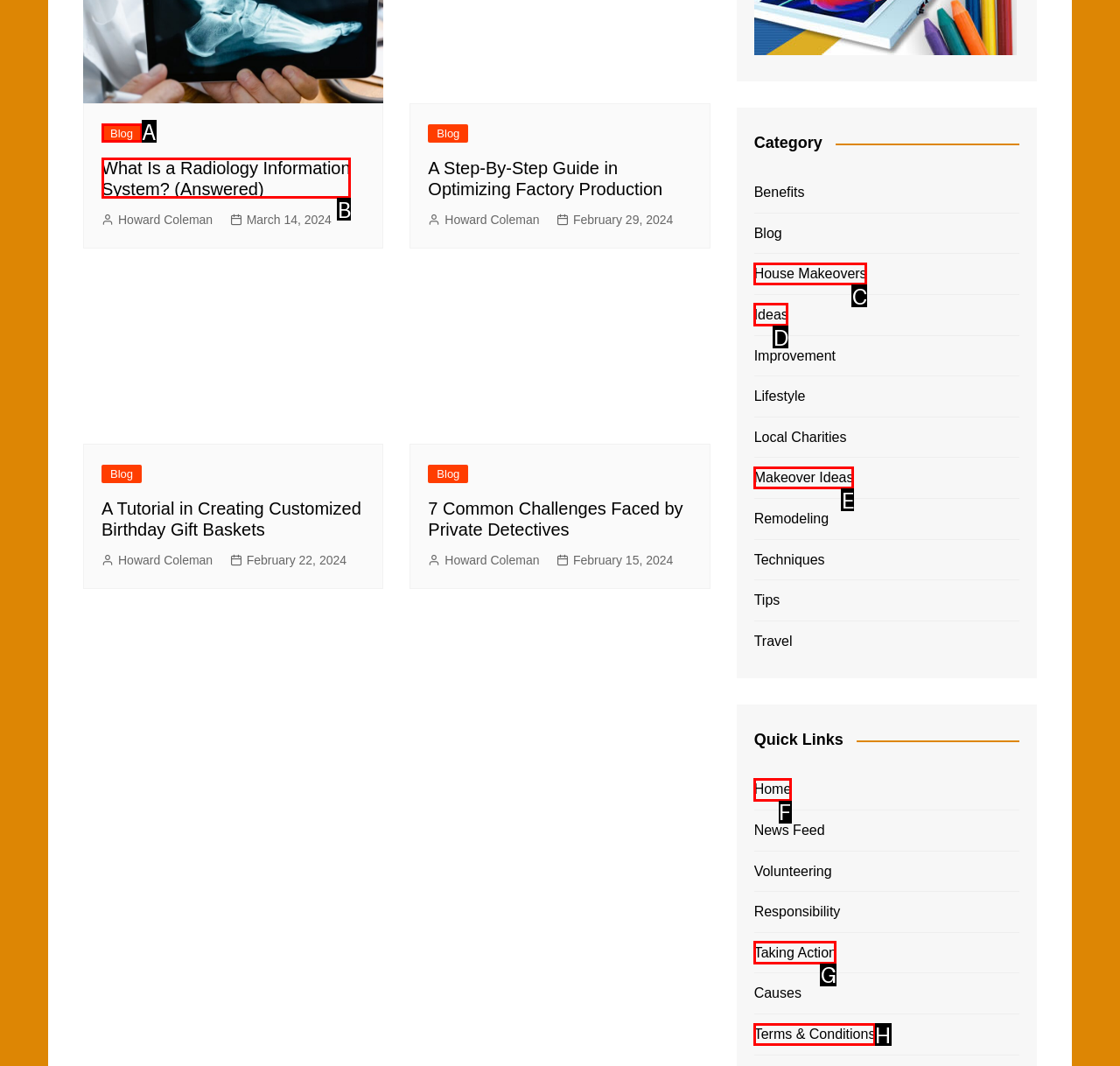Select the HTML element that fits the following description: Ideas
Provide the letter of the matching option.

D